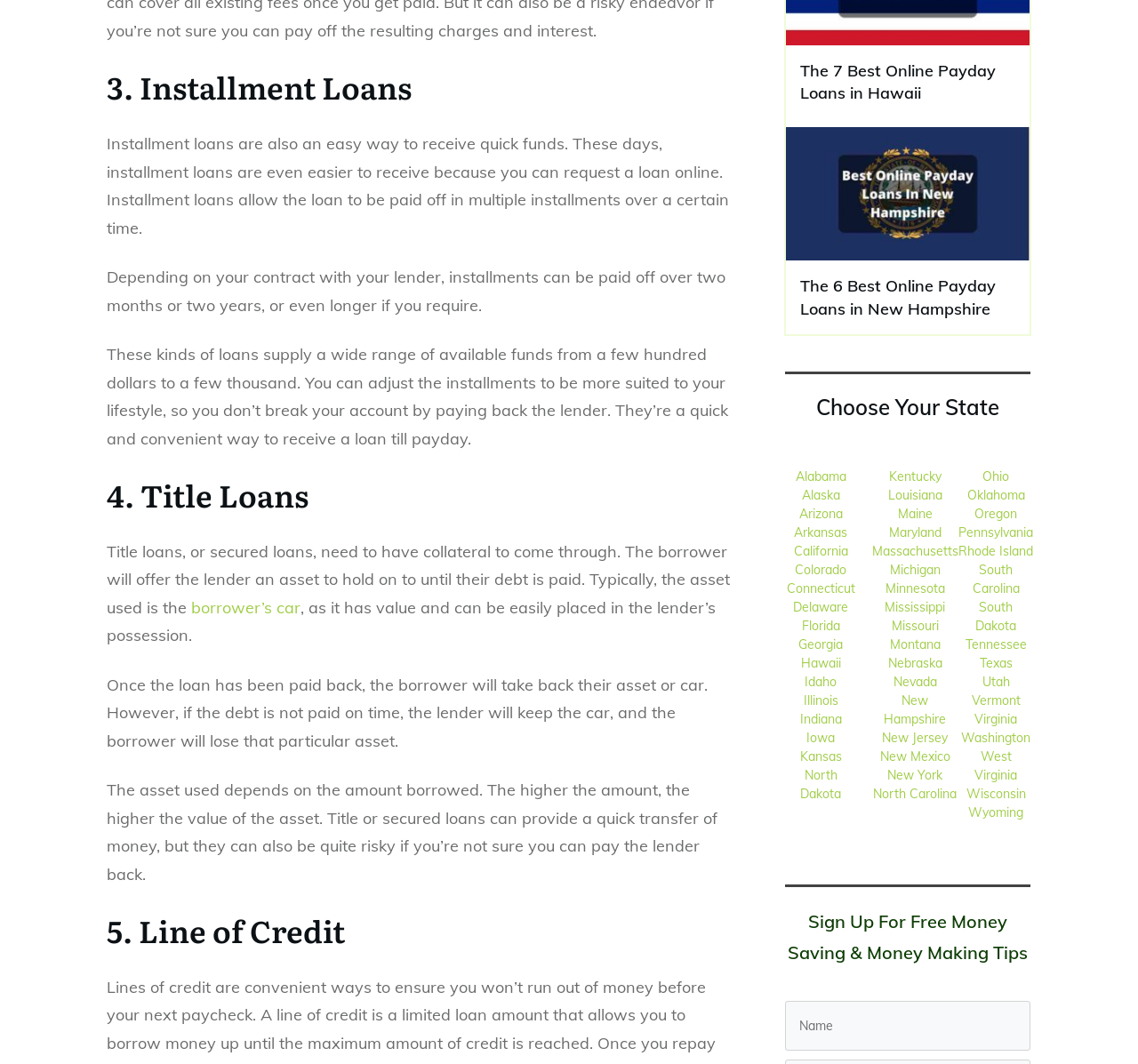Show me the bounding box coordinates of the clickable region to achieve the task as per the instruction: "View the 'RECENT POSTS'".

None